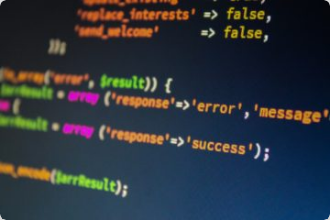Generate an in-depth description of the visual content.

The image showcases a close-up view of a computer screen displaying code snippets. The code appears to be written in a programming language, possibly PHP or JavaScript, and outlines a function that processes a result set. Key lines feature conditions that check for errors and create response arrays labeled 'error' and 'success'. The vibrant colors of the syntax, including bright orange, purple, and white, enhance the visual appeal of the code against a dark background, emphasizing the intricate structure and logic of programming. This image effectively captures the essence of software development and data handling, often crucial in test data management practices.